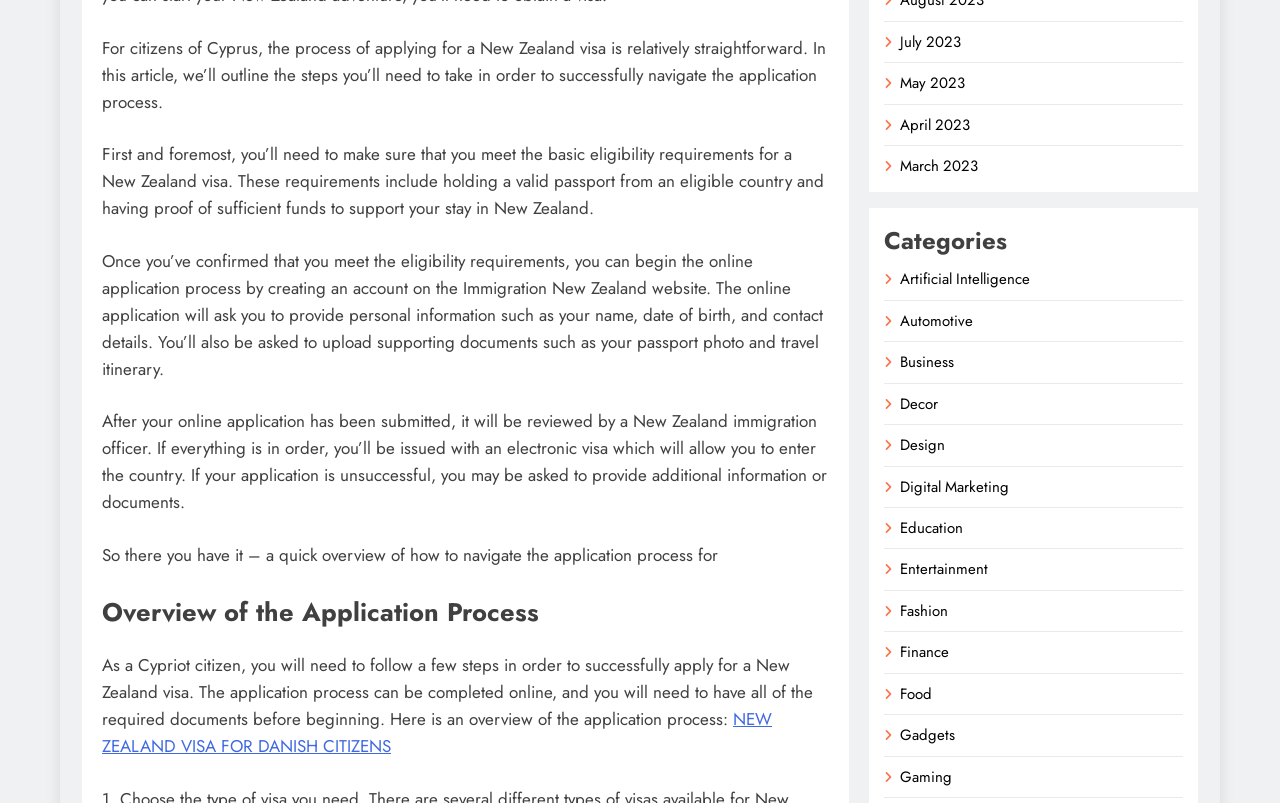Locate the bounding box coordinates of the clickable region to complete the following instruction: "Click on 'NEW ZEALAND VISA FOR DANISH CITIZENS'."

[0.08, 0.881, 0.603, 0.944]